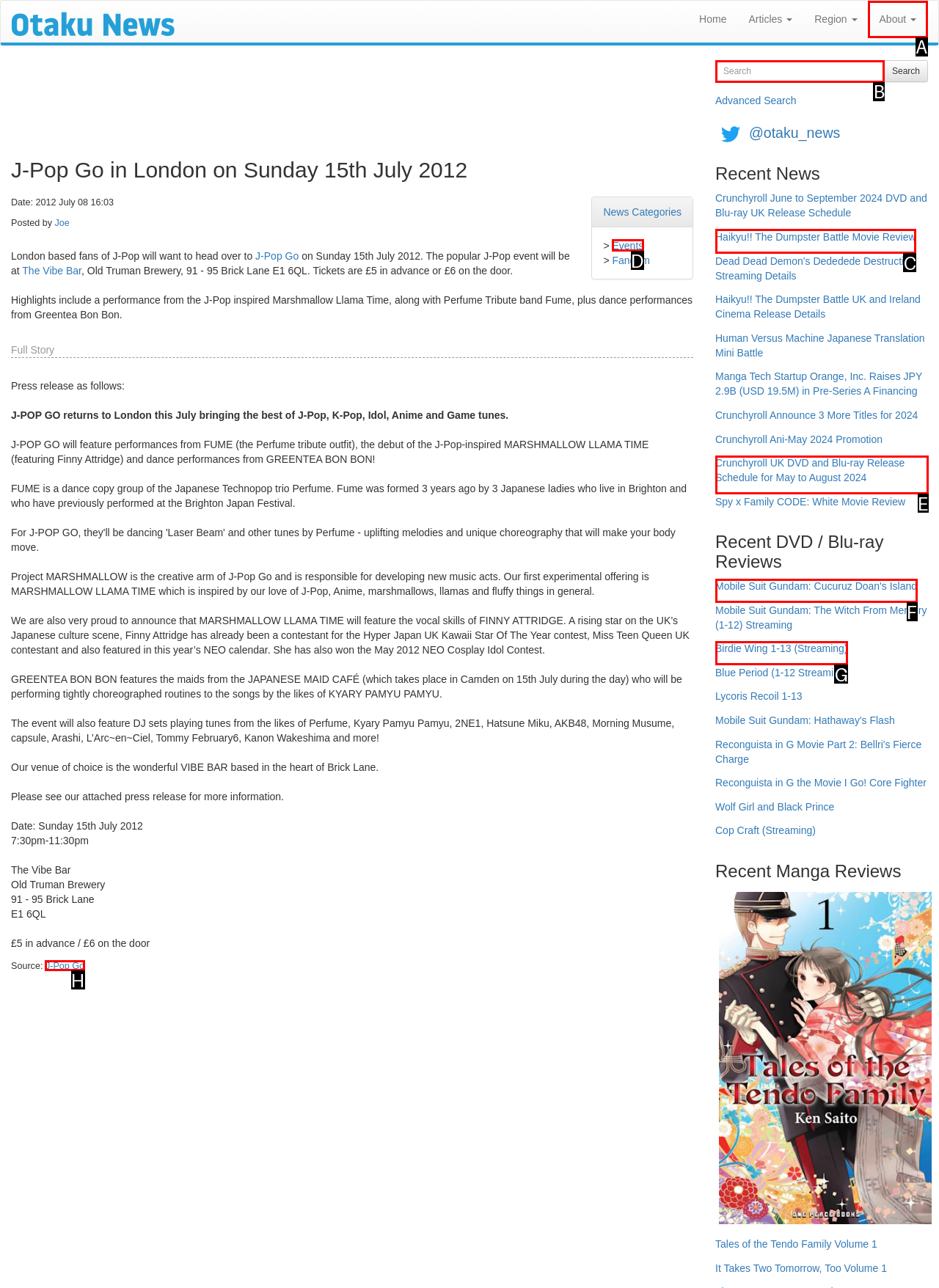Choose the HTML element that should be clicked to accomplish the task: Search for something. Answer with the letter of the chosen option.

B